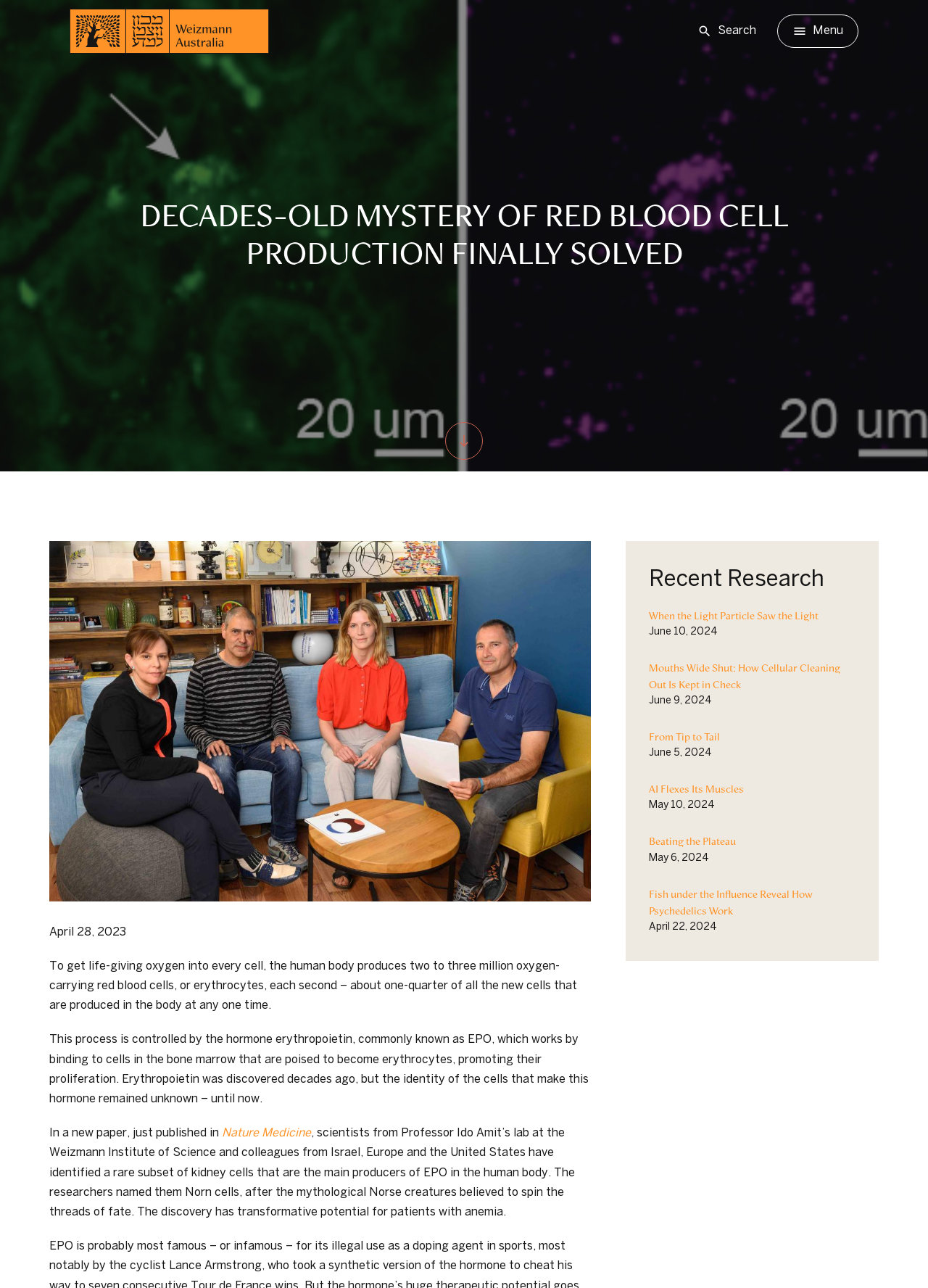Answer the question with a brief word or phrase:
What is the function of erythropoietin?

Promoting proliferation